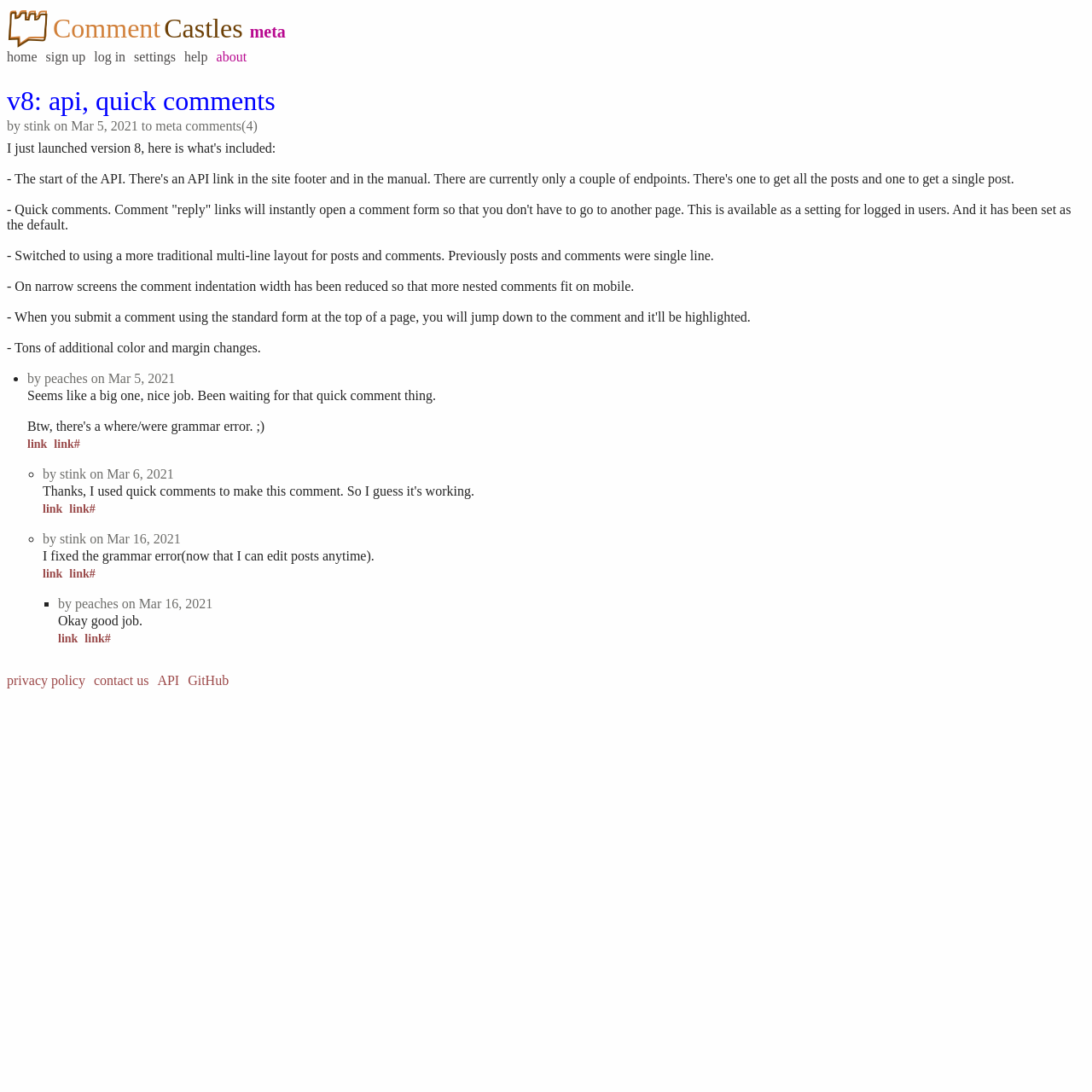Determine the bounding box of the UI component based on this description: "parent_node: Comment Castlesmeta". The bounding box coordinates should be four float values between 0 and 1, i.e., [left, top, right, bottom].

[0.006, 0.006, 0.048, 0.045]